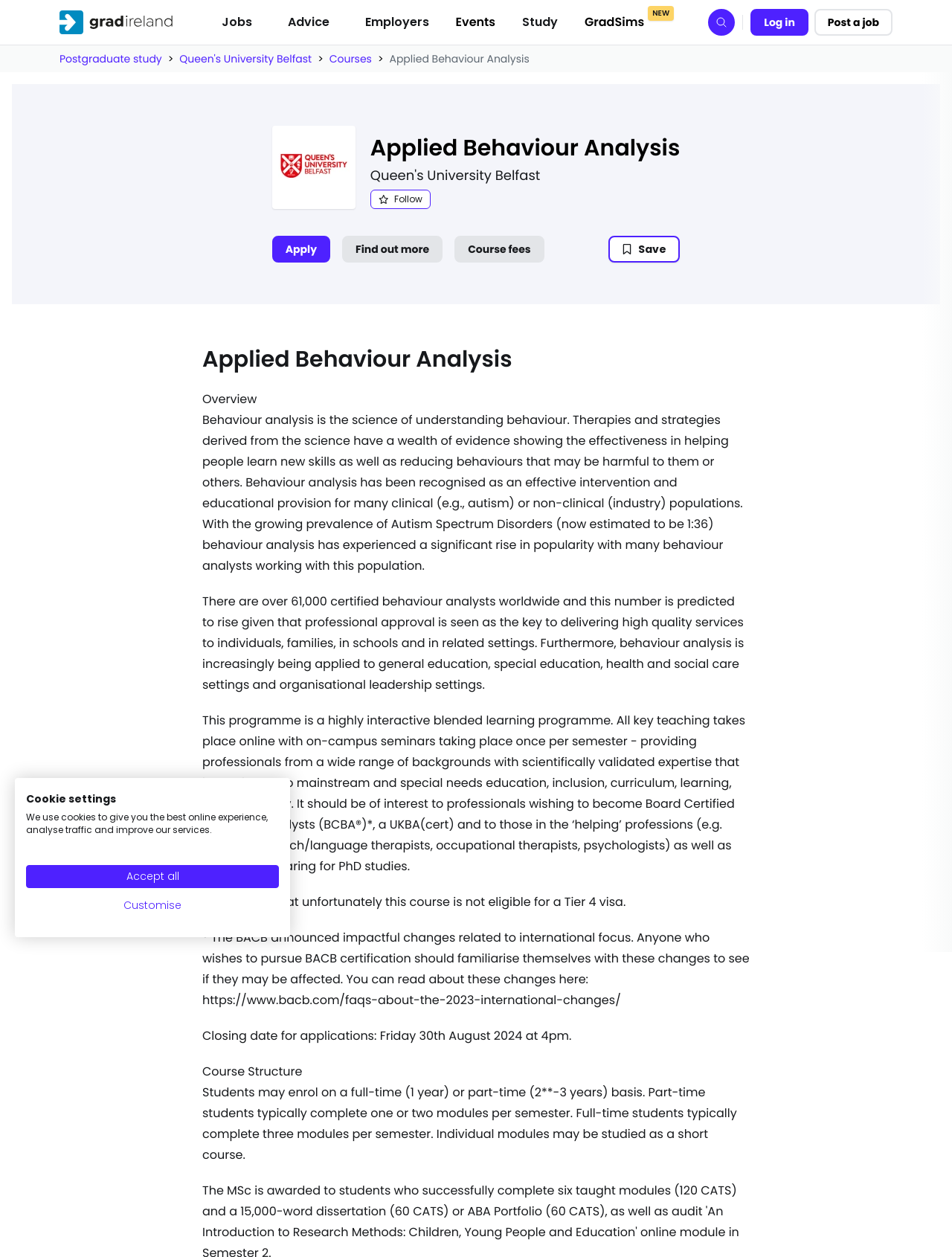Please extract the primary headline from the webpage.

Applied Behaviour Analysis